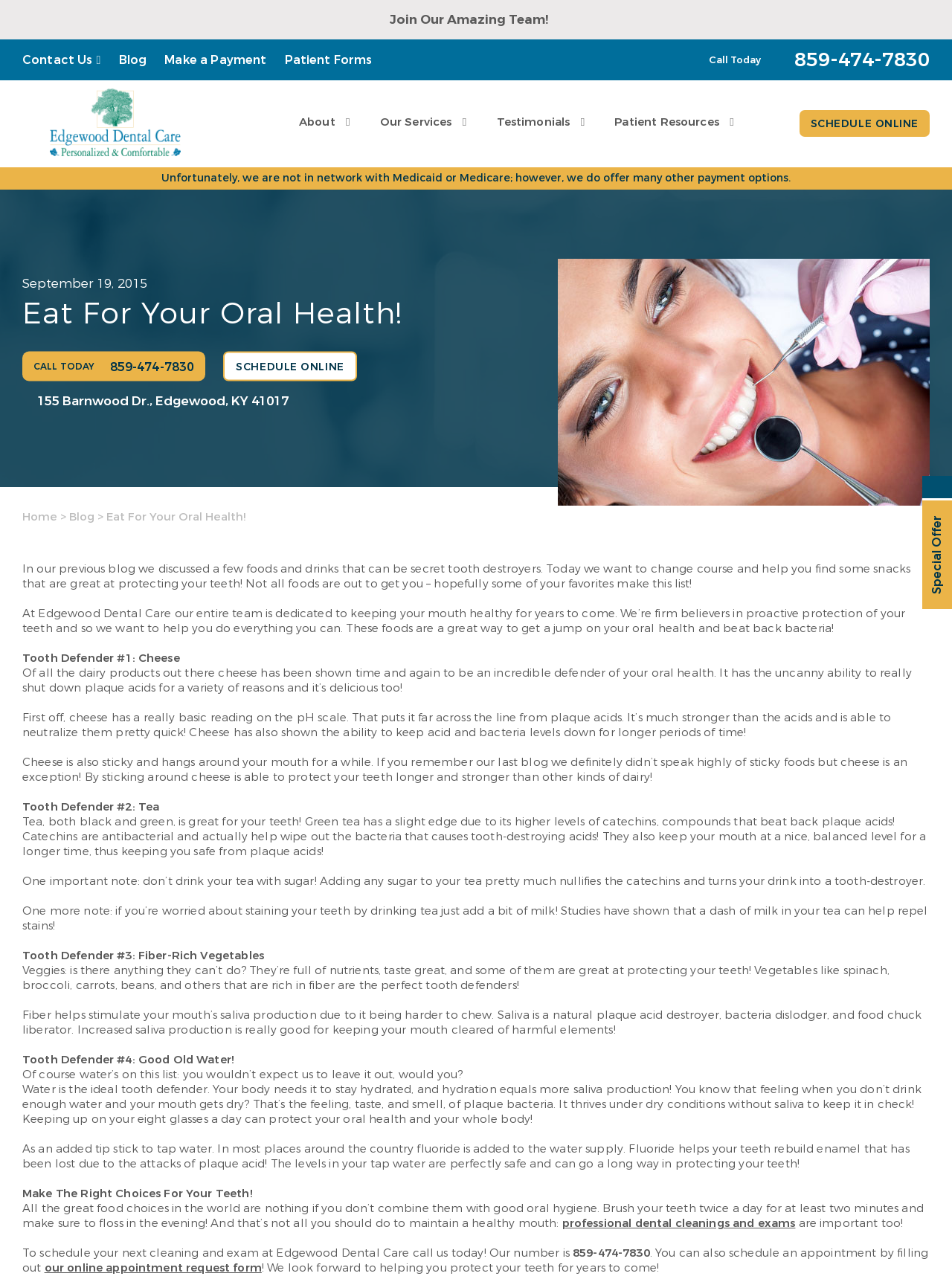What is the name of the dental care office?
Provide a short answer using one word or a brief phrase based on the image.

Edgewood Dental Care